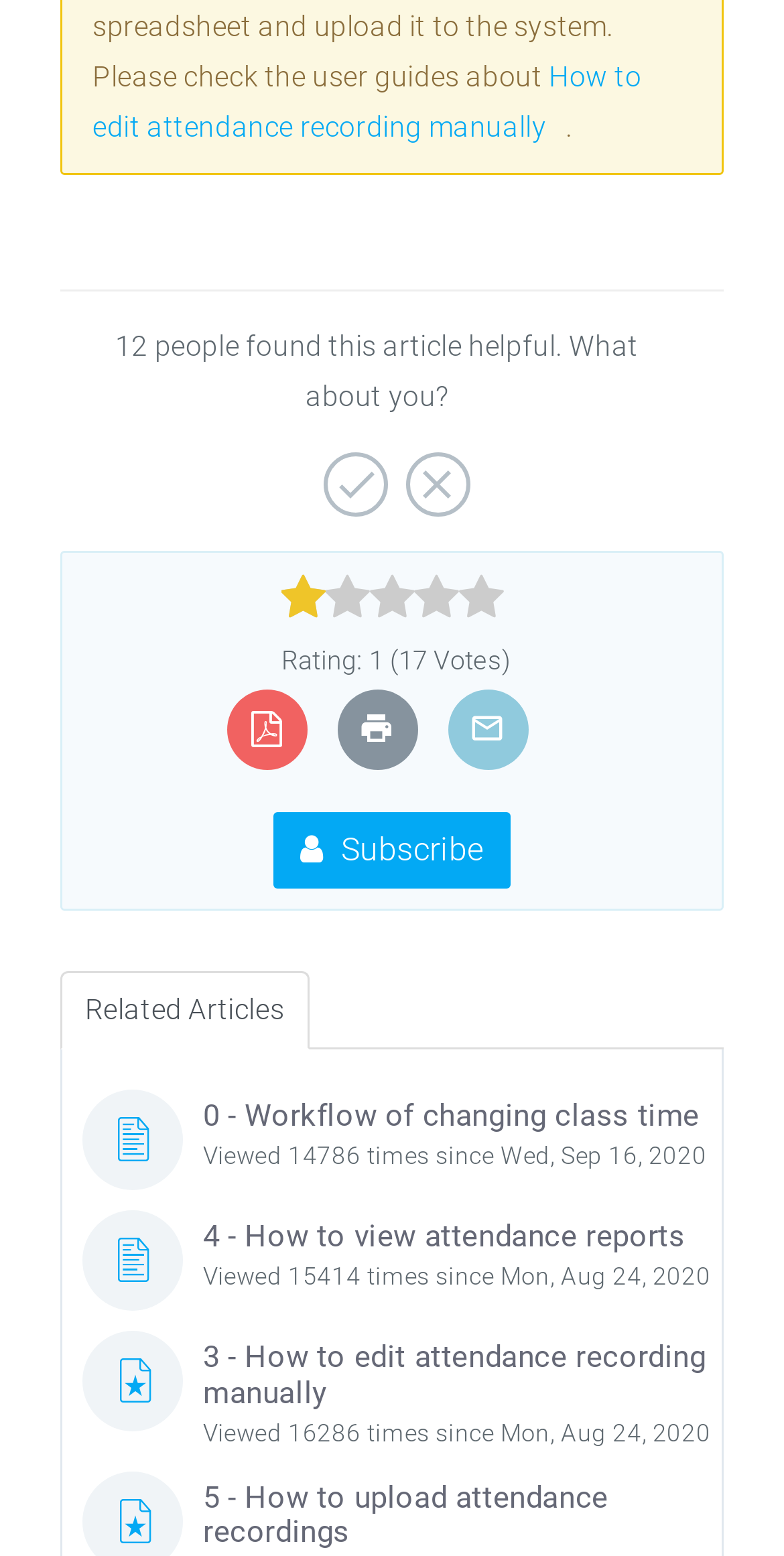Identify the bounding box coordinates of the clickable region required to complete the instruction: "Subscribe". The coordinates should be given as four float numbers within the range of 0 and 1, i.e., [left, top, right, bottom].

[0.35, 0.522, 0.65, 0.572]